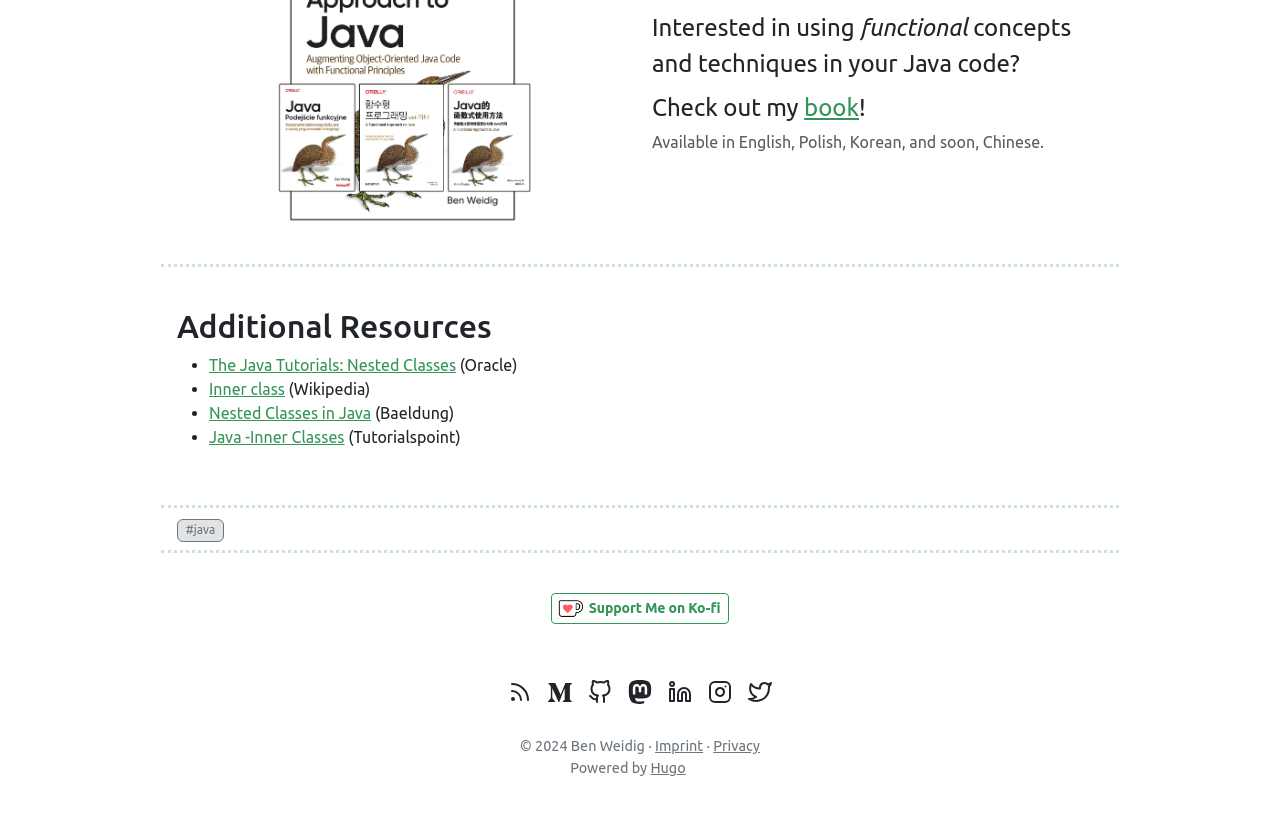Please determine the bounding box coordinates for the element that should be clicked to follow these instructions: "Support me on Ko-fi".

[0.43, 0.716, 0.57, 0.754]